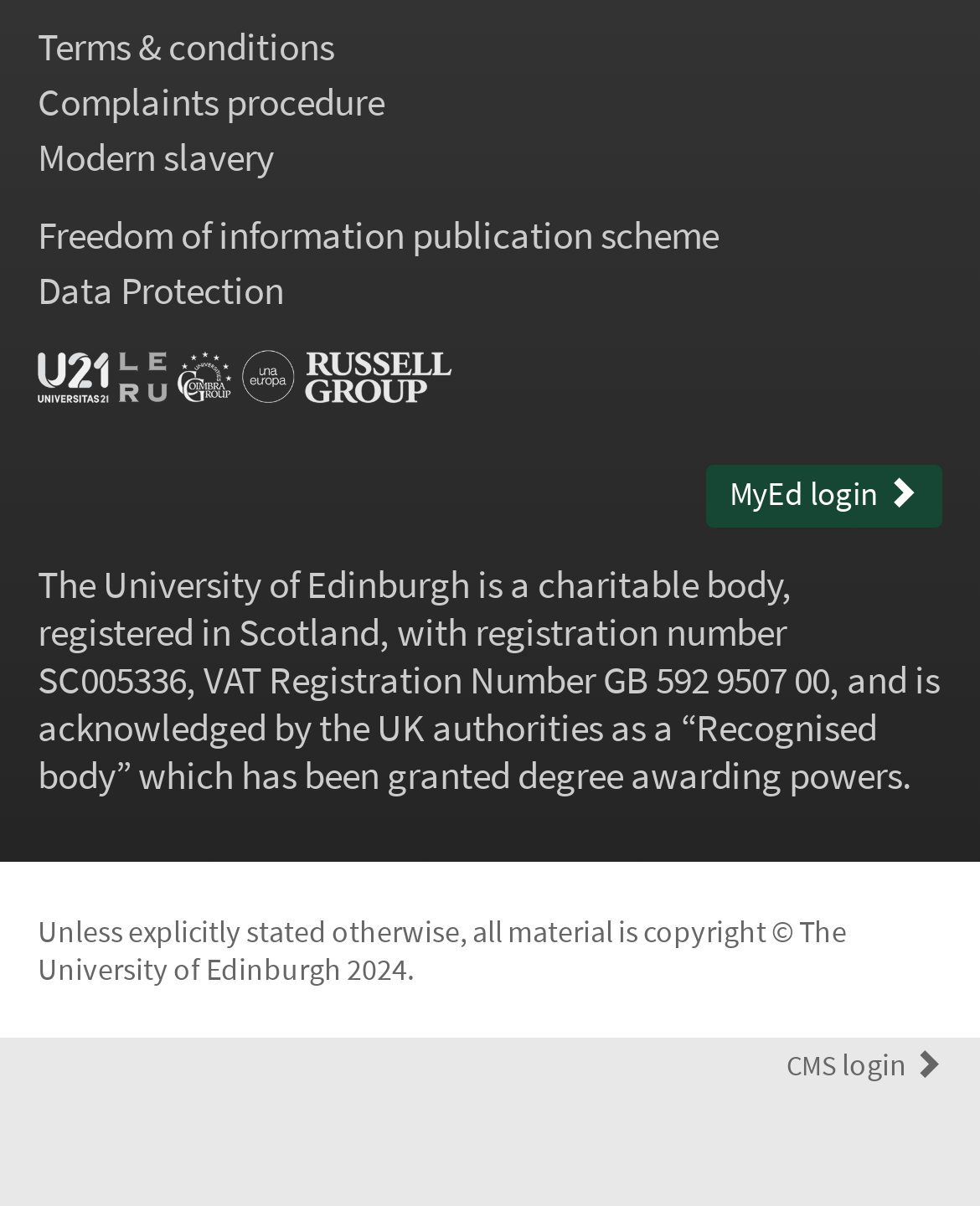What is the University of Edinburgh's registration number?
Based on the visual content, answer with a single word or a brief phrase.

SC005336